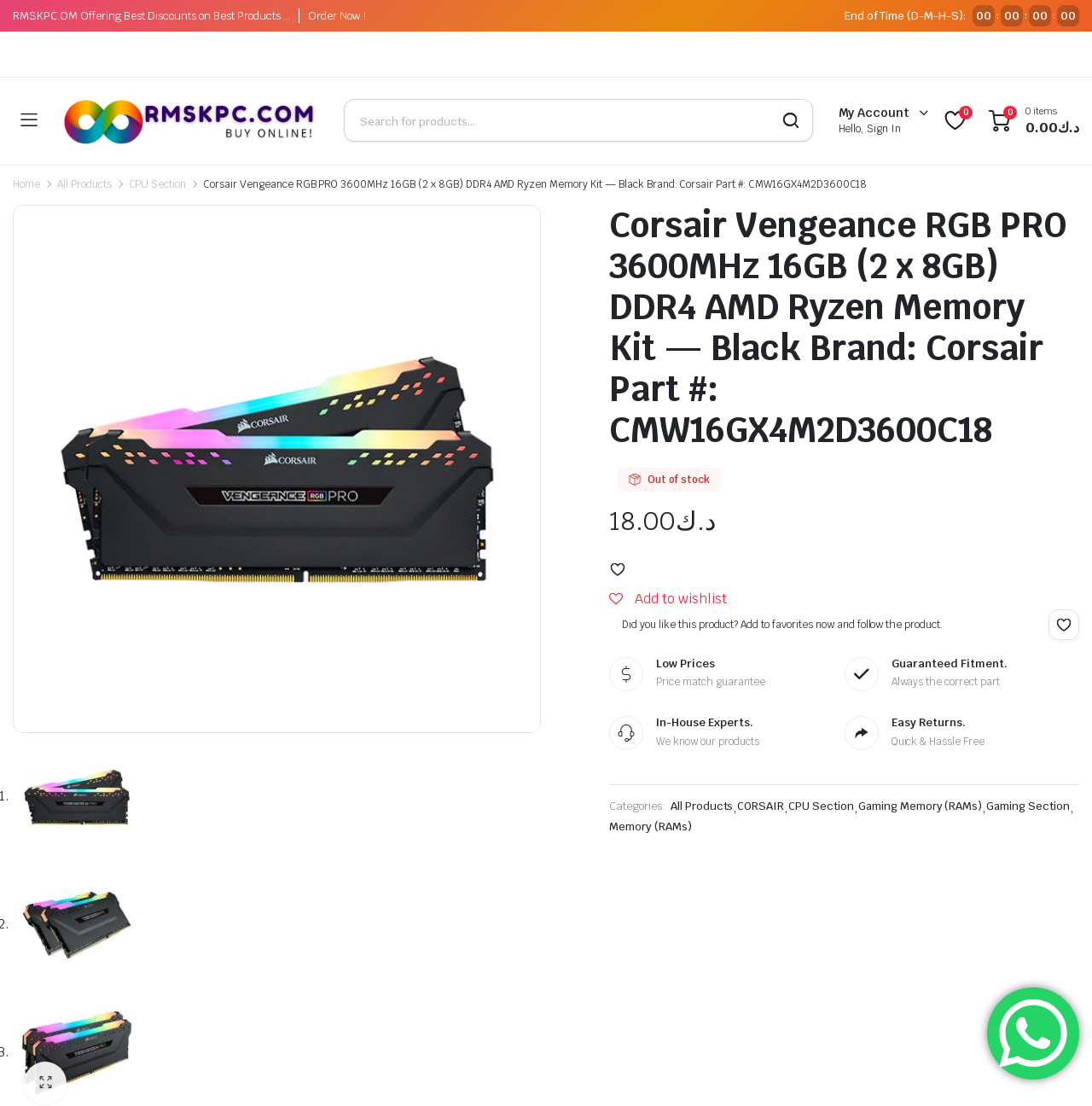Identify the bounding box coordinates of the clickable region necessary to fulfill the following instruction: "Search for products". The bounding box coordinates should be four float numbers between 0 and 1, i.e., [left, top, right, bottom].

[0.315, 0.09, 0.744, 0.128]